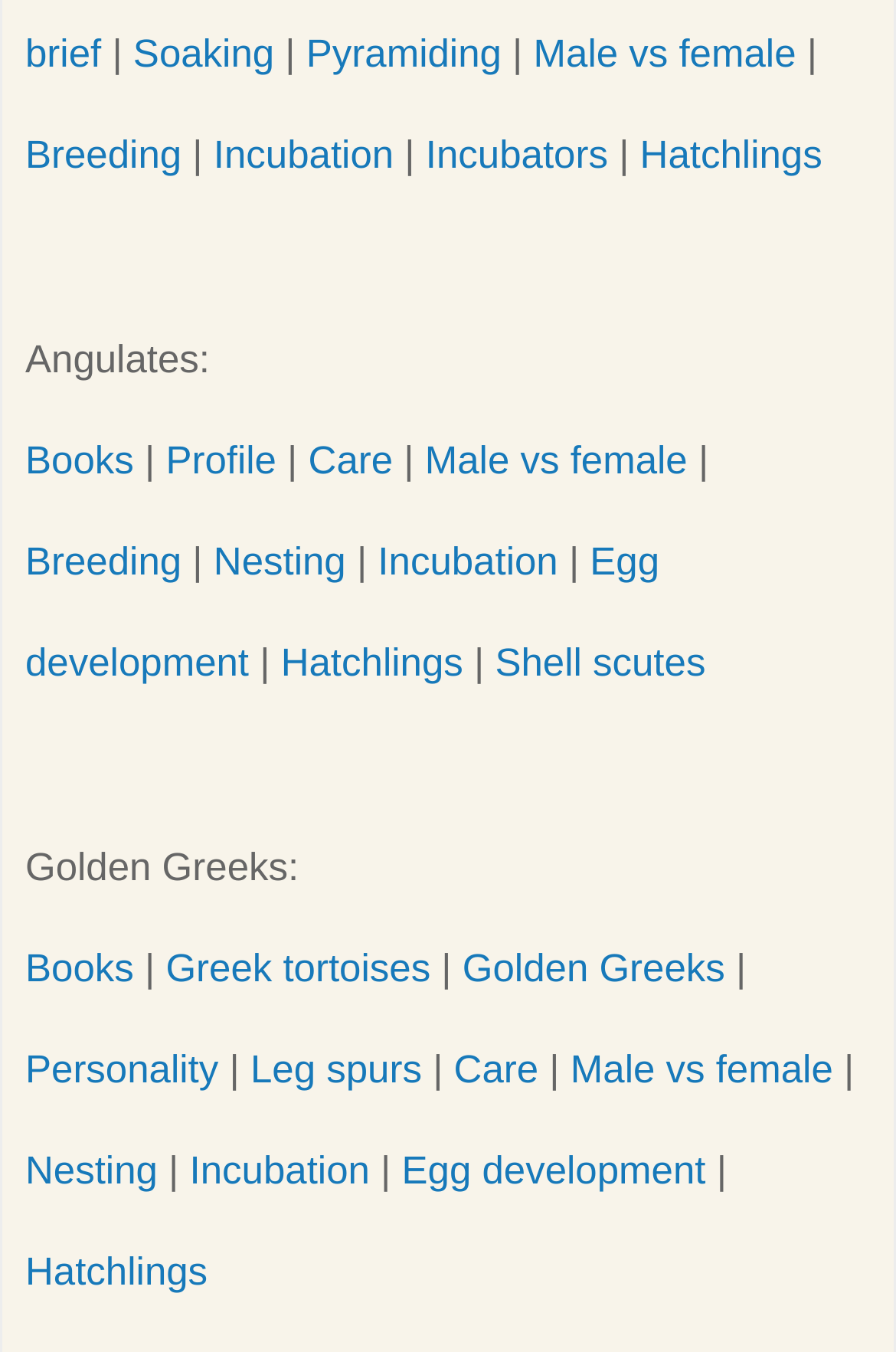Please identify the bounding box coordinates of the clickable element to fulfill the following instruction: "Go to Breeding". The coordinates should be four float numbers between 0 and 1, i.e., [left, top, right, bottom].

[0.028, 0.099, 0.203, 0.131]